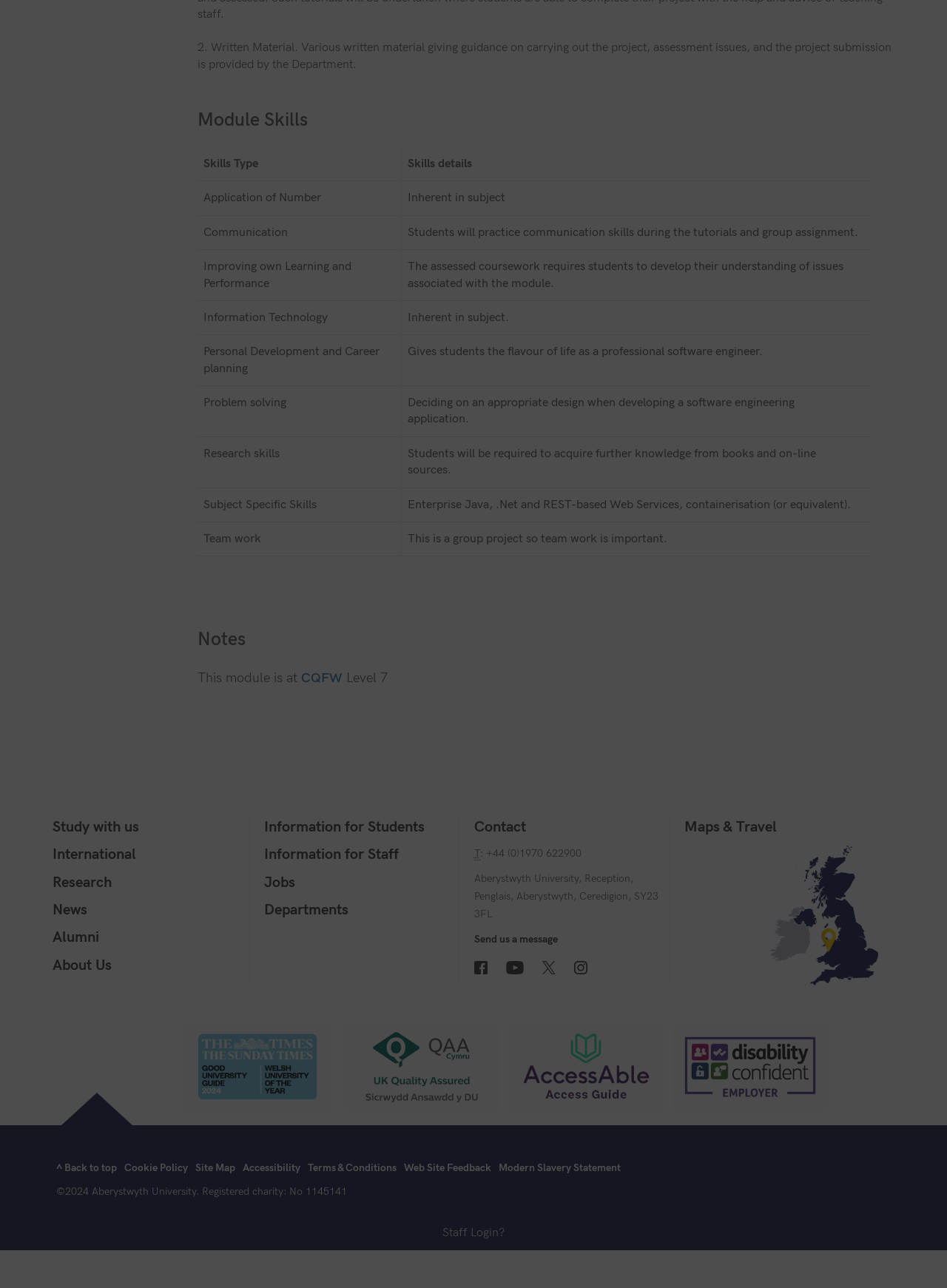What is the telephone number of Aberystwyth University?
Based on the image, provide your answer in one word or phrase.

+44 (0)1970 622900